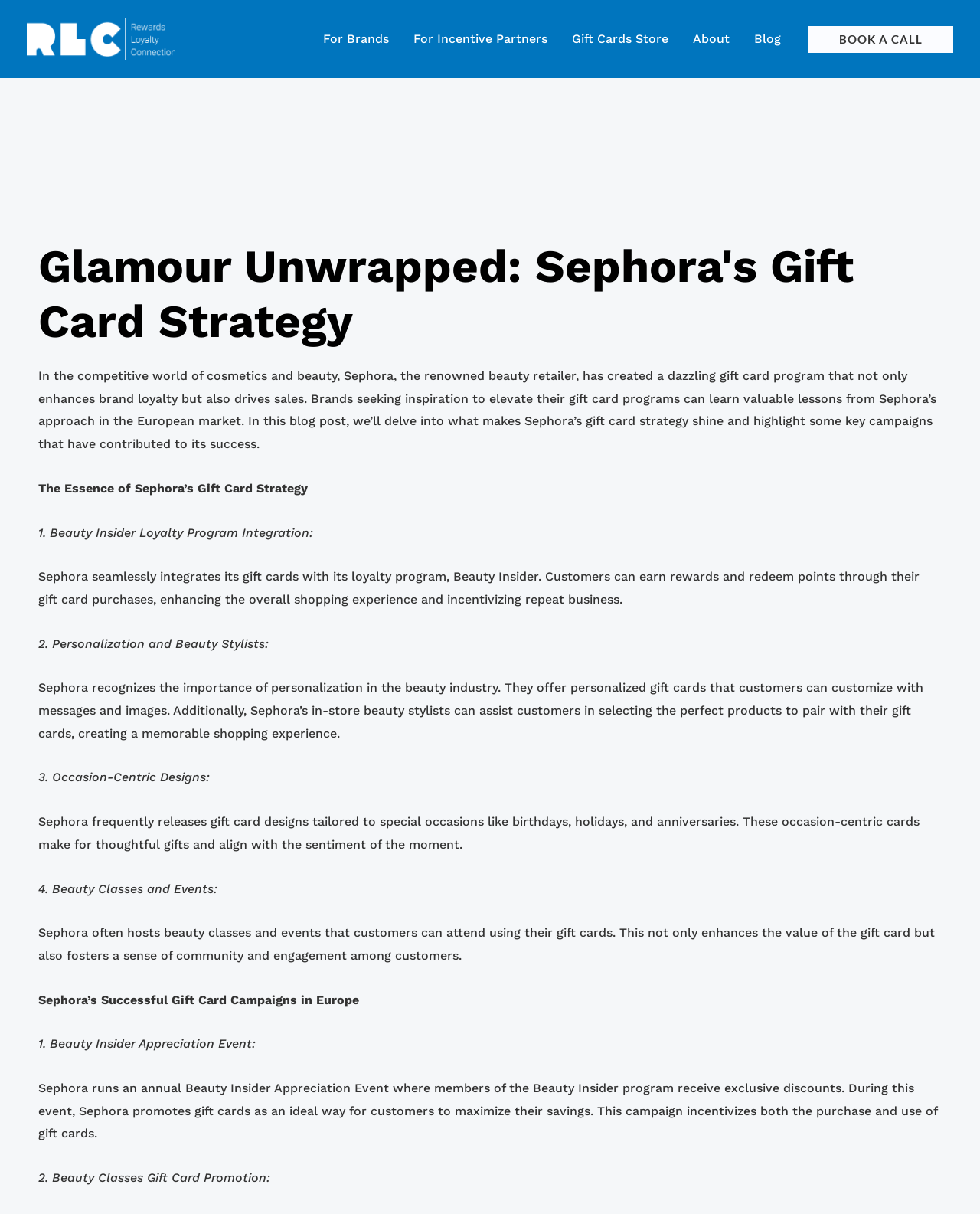What is the name of Sephora's loyalty program?
Please give a well-detailed answer to the question.

The webpage mentions that Sephora seamlessly integrates its gift cards with its loyalty program, Beauty Insider. This information can be found in the StaticText element with the description 'Sephora seamlessly integrates its gift cards with its loyalty program, Beauty Insider. Customers can earn rewards and redeem points through their gift card purchases, enhancing the overall shopping experience and incentivizing repeat business.'.